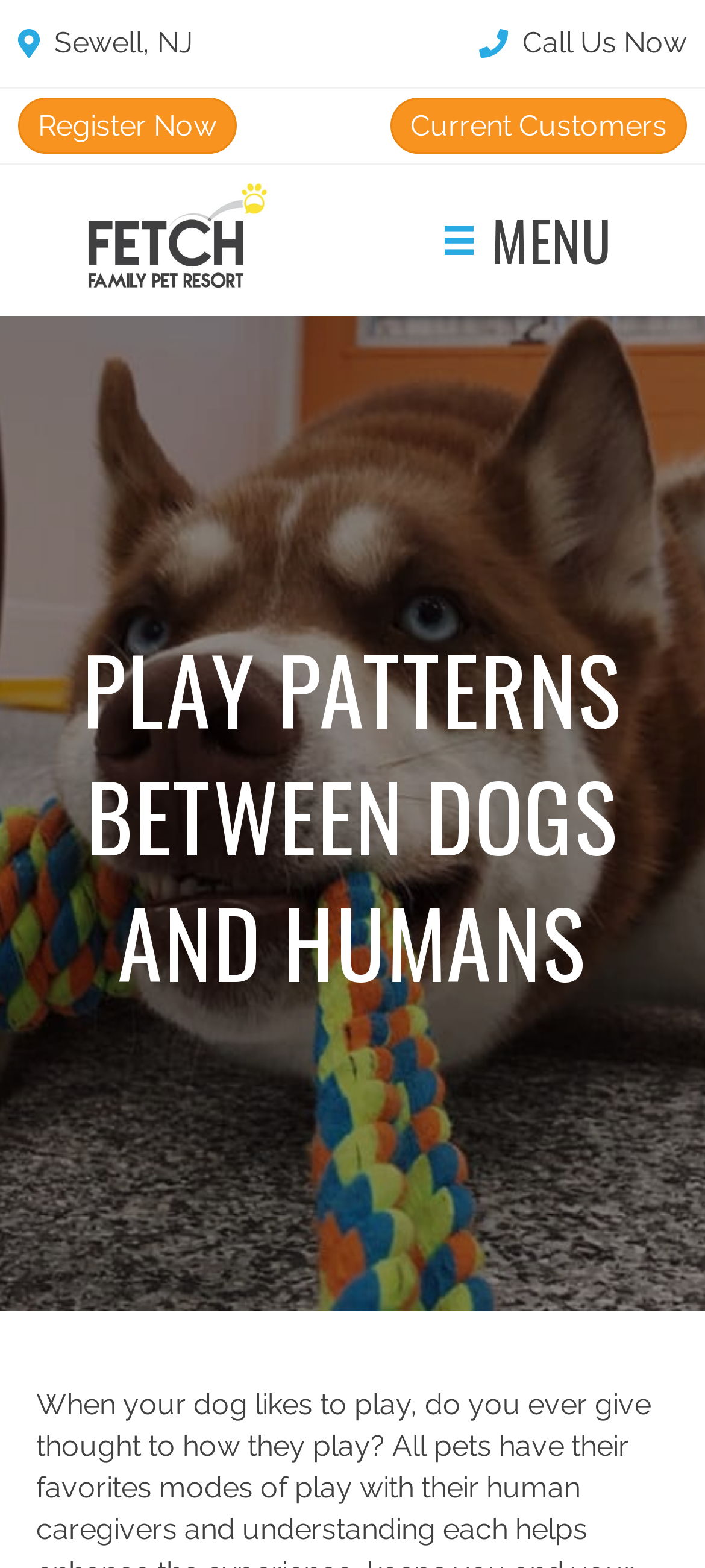Identify the title of the webpage and provide its text content.

PLAY PATTERNS BETWEEN DOGS AND HUMANS